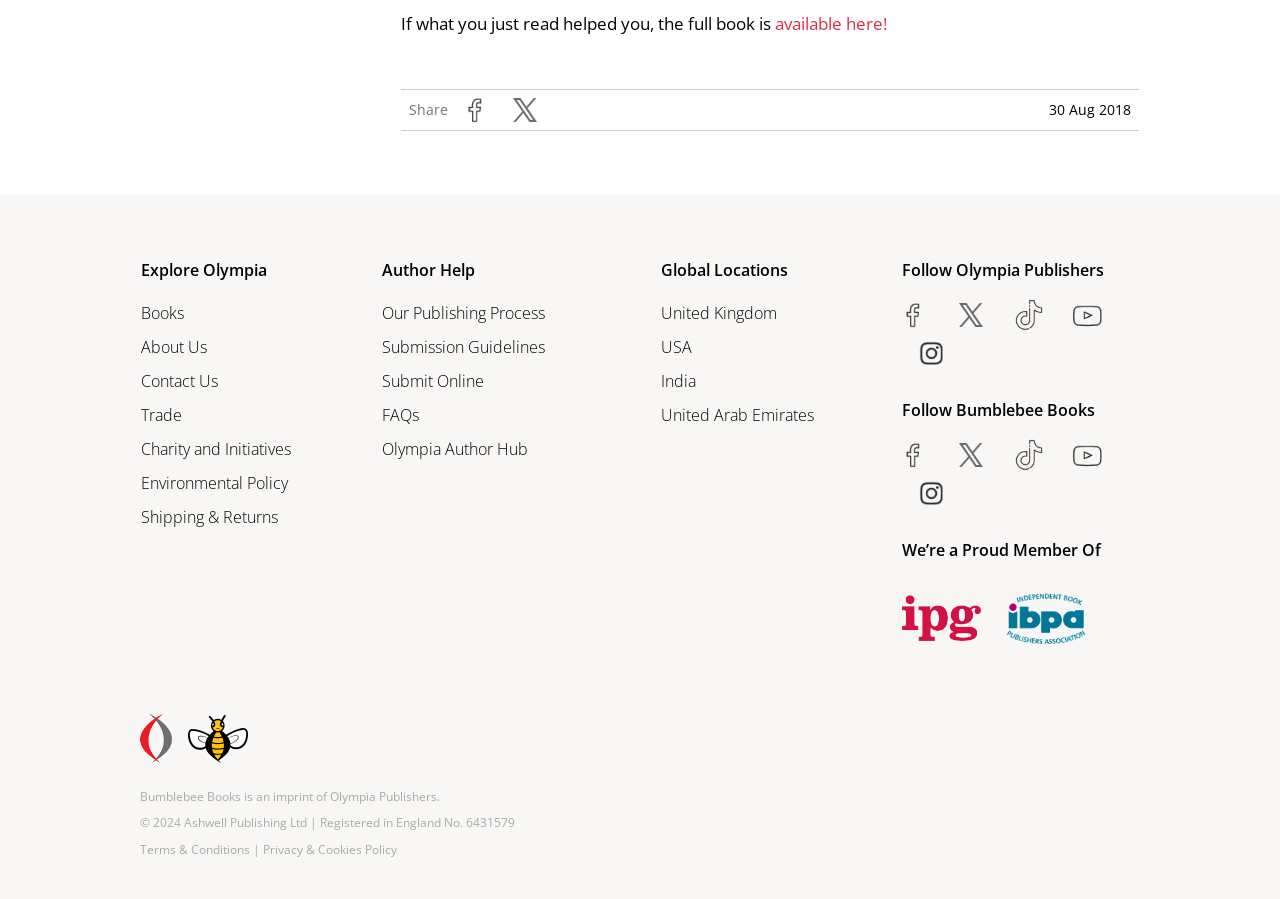What is the date mentioned on the webpage?
Give a detailed explanation using the information visible in the image.

I found this date on the webpage, which is likely a publication or posting date.